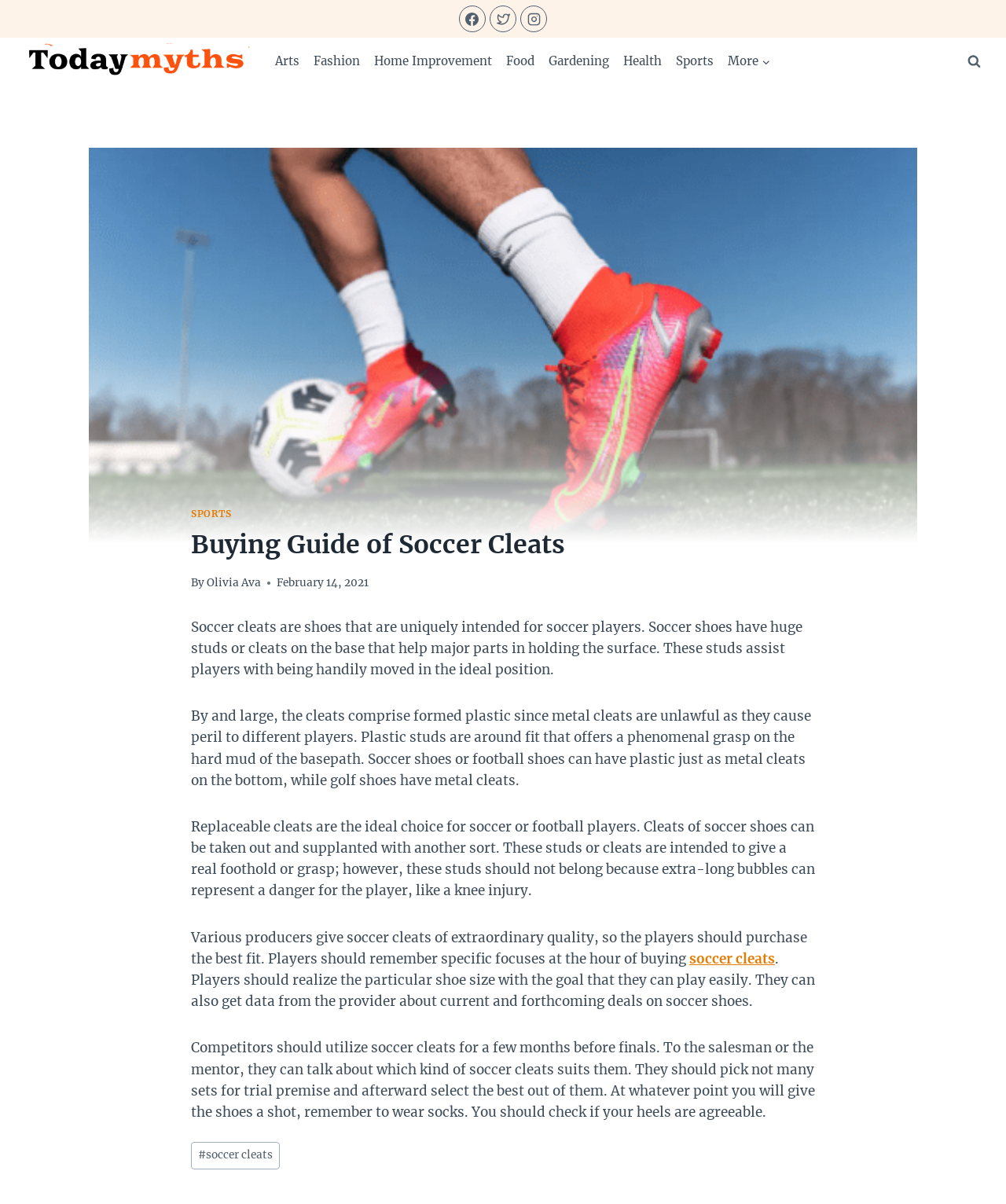Locate the bounding box coordinates of the area to click to fulfill this instruction: "Scroll to top". The bounding box should be presented as four float numbers between 0 and 1, in the order [left, top, right, bottom].

[0.961, 0.79, 0.977, 0.803]